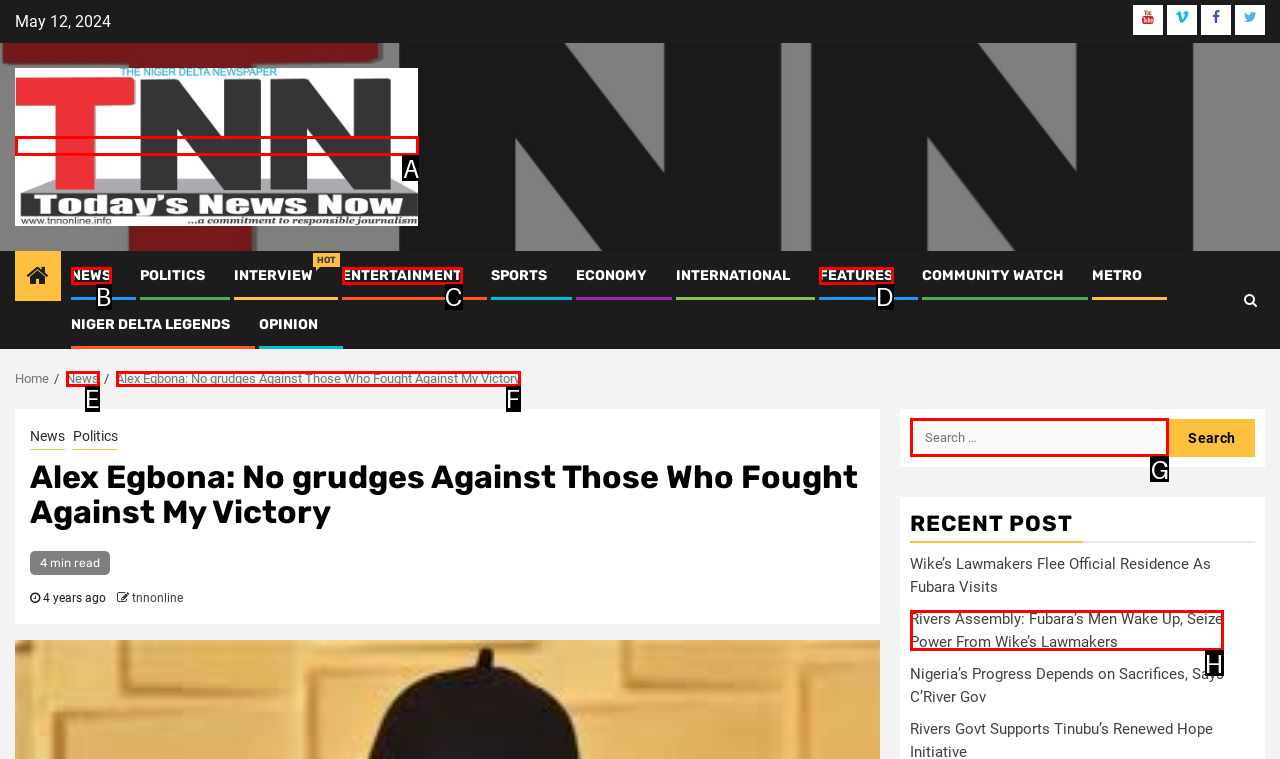Indicate which red-bounded element should be clicked to perform the task: Visit the TNN Newspaper homepage Answer with the letter of the correct option.

A